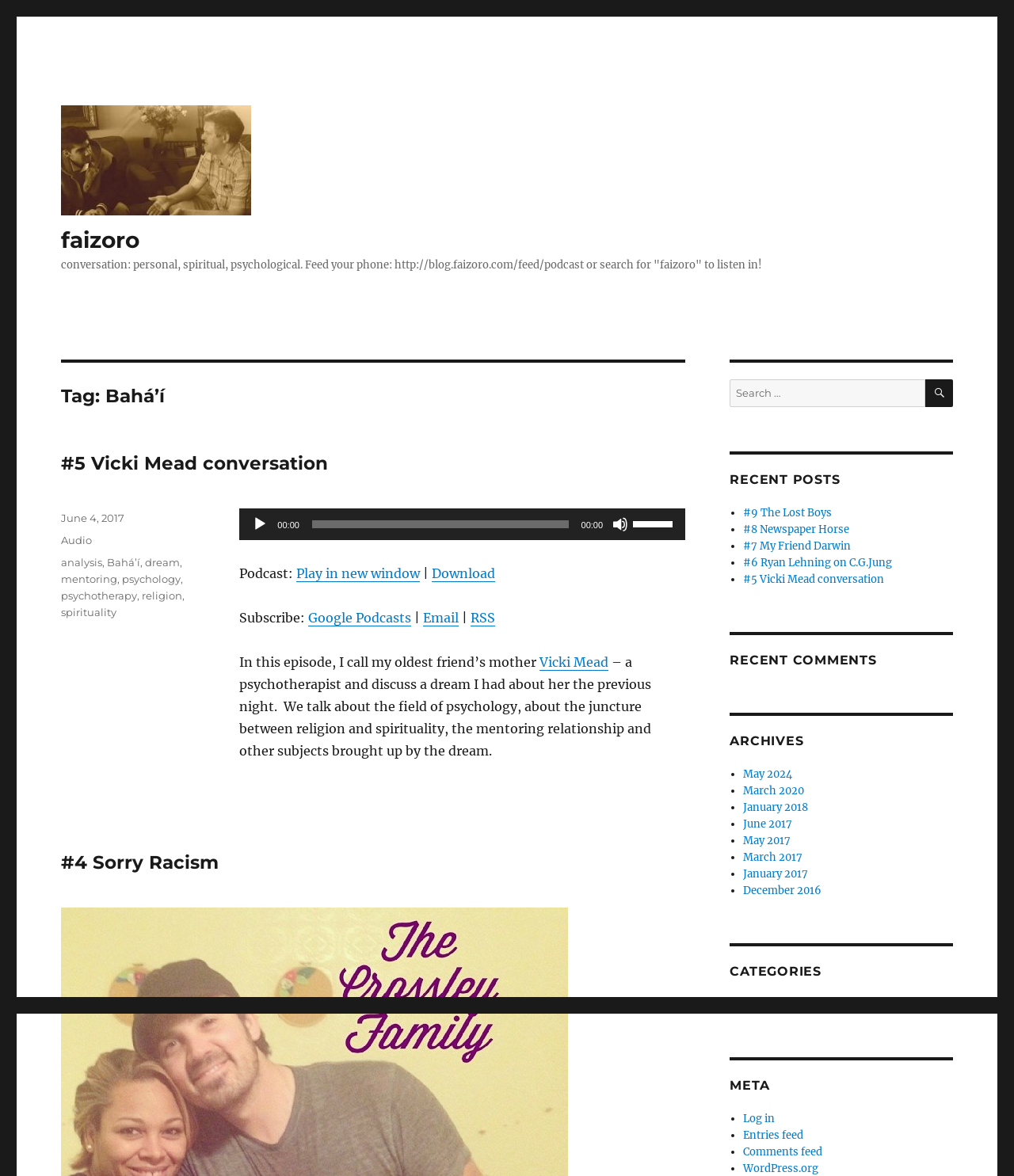Find the bounding box coordinates of the area to click in order to follow the instruction: "Listen to the Vicki Mead conversation".

[0.06, 0.385, 0.324, 0.403]